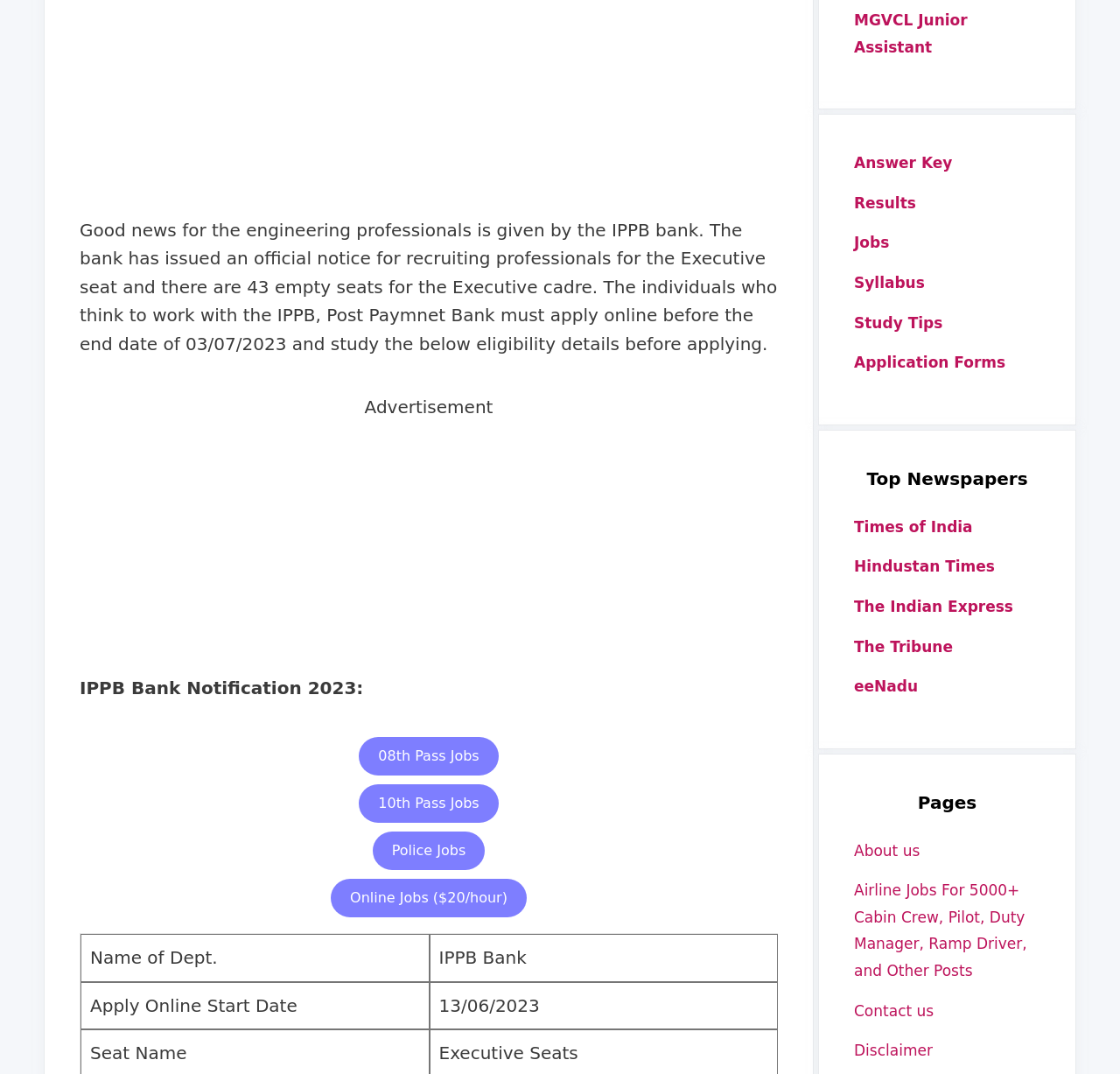Given the webpage screenshot and the description, determine the bounding box coordinates (top-left x, top-left y, bottom-right x, bottom-right y) that define the location of the UI element matching this description: Contact us

[0.762, 0.926, 0.834, 0.943]